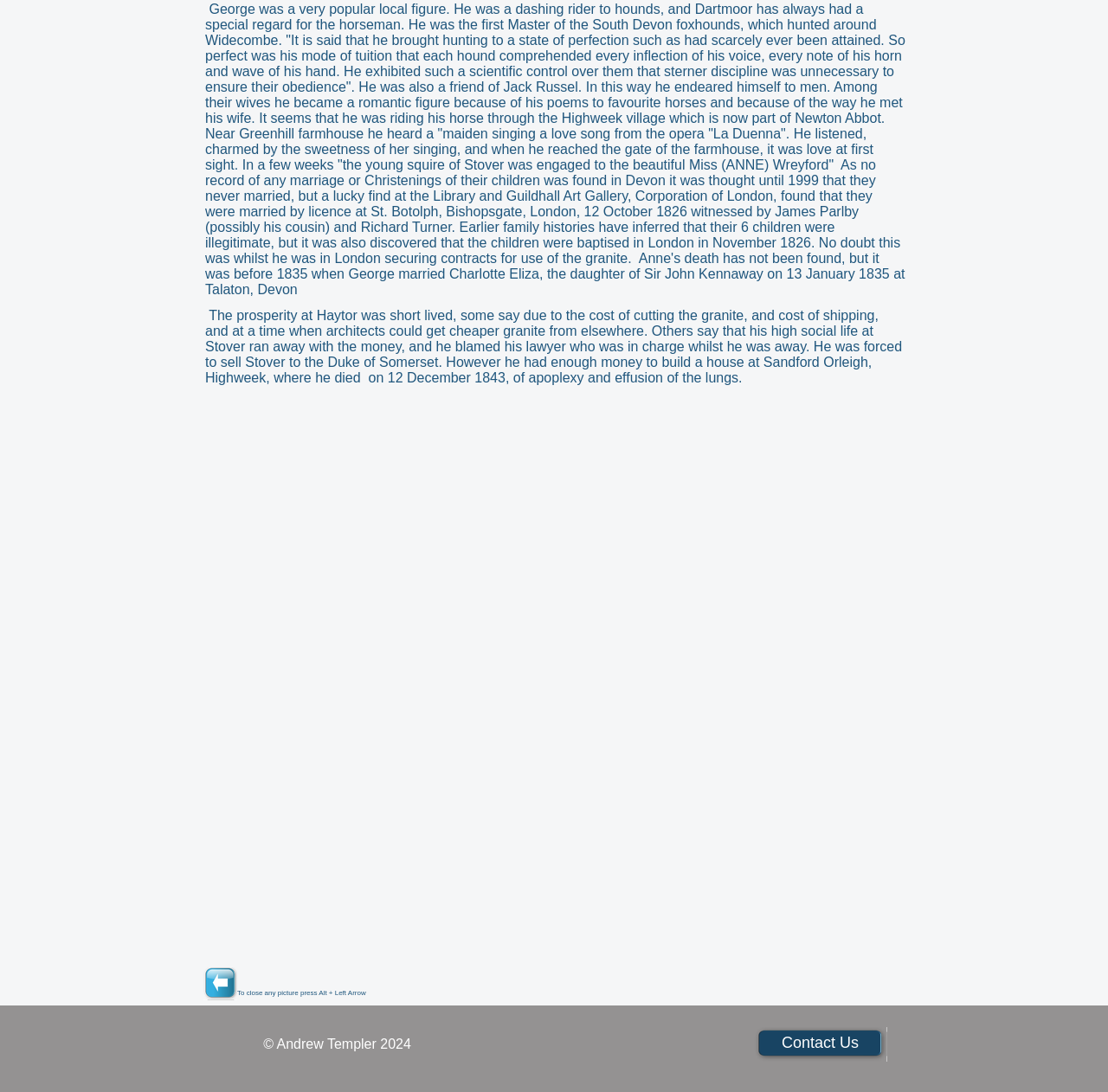Find the bounding box coordinates for the HTML element described in this sentence: "Contact Us". Provide the coordinates as four float numbers between 0 and 1, in the format [left, top, right, bottom].

[0.68, 0.941, 0.801, 0.972]